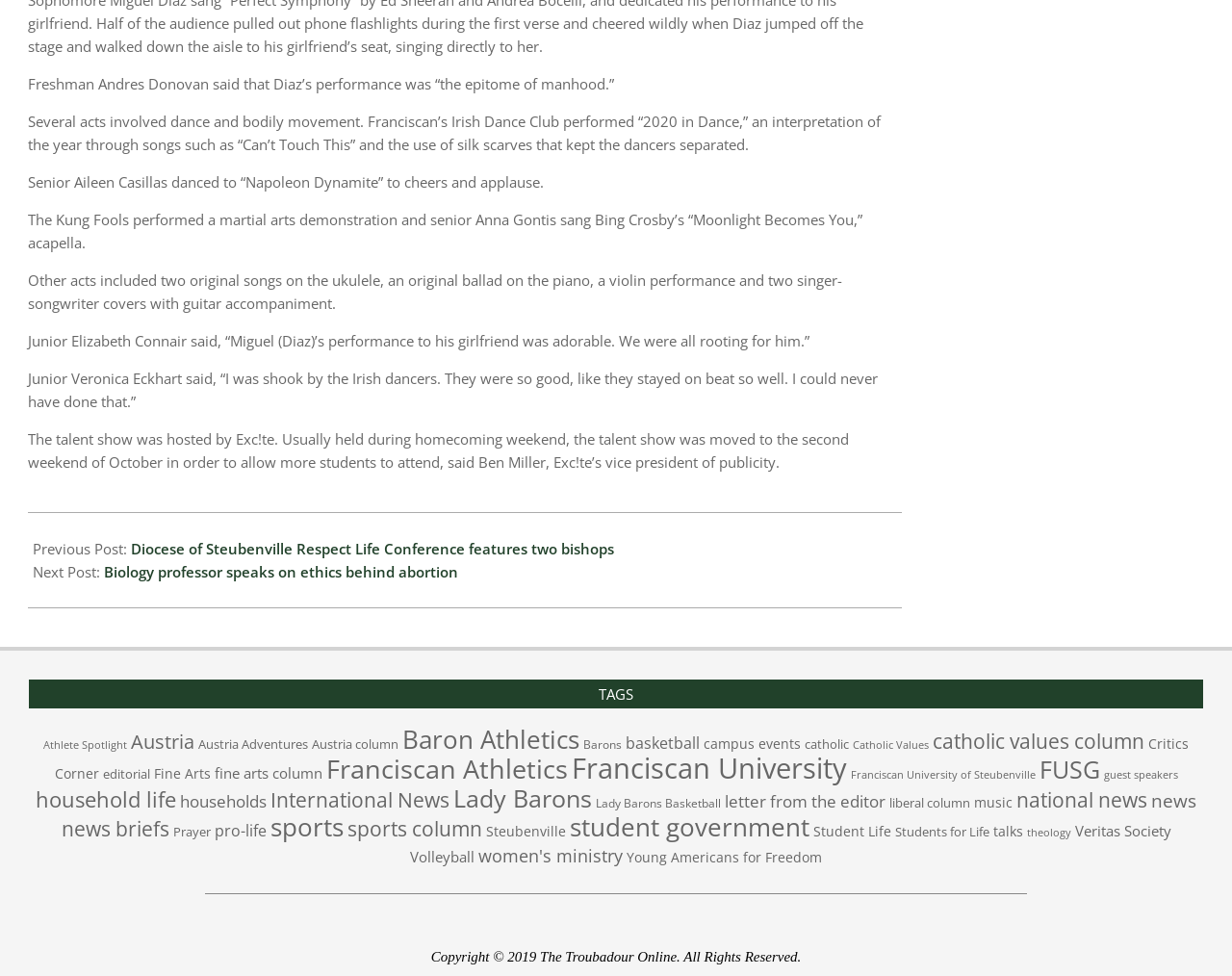Locate the bounding box of the UI element described by: "letter from the editor" in the given webpage screenshot.

[0.588, 0.81, 0.719, 0.832]